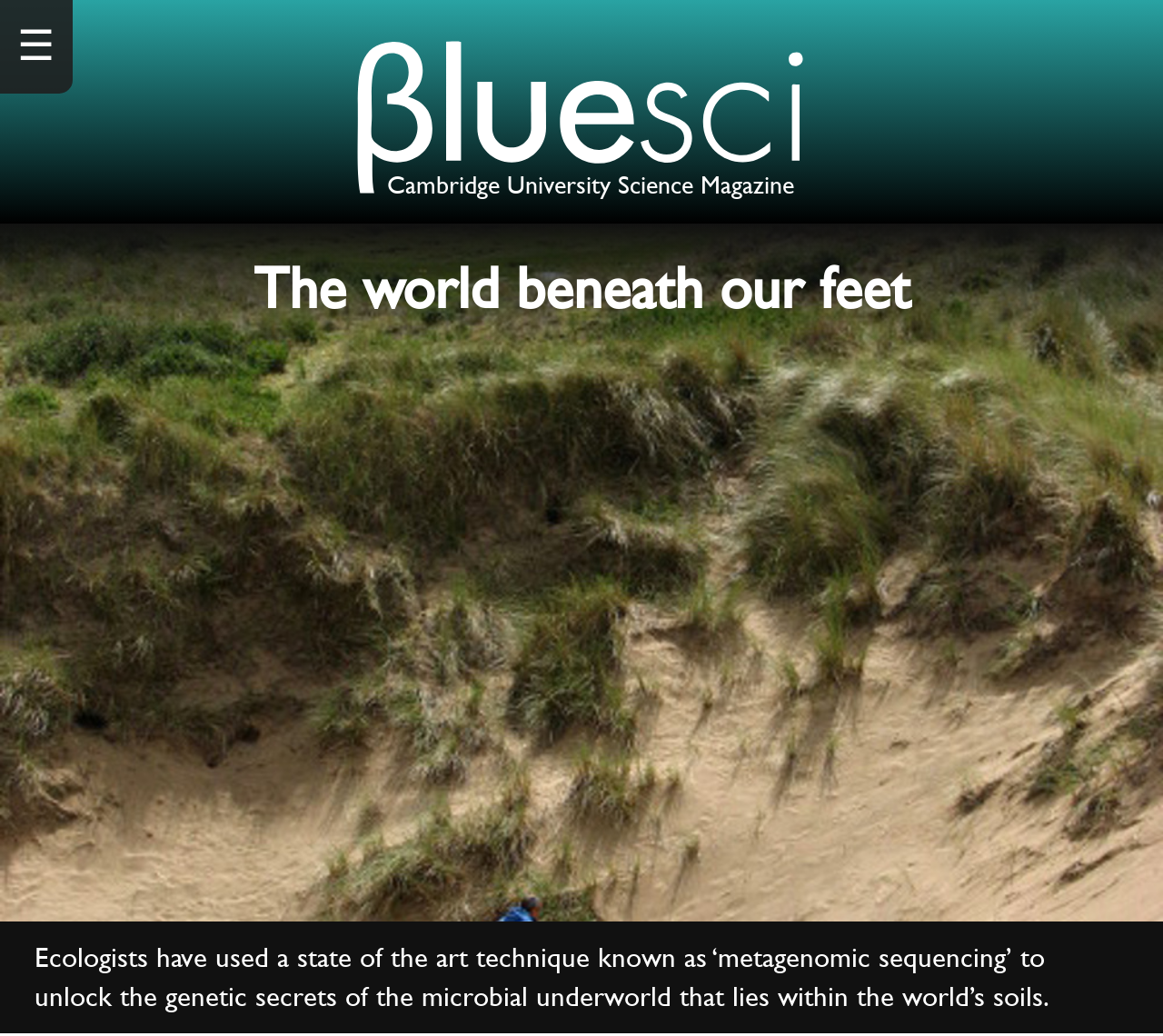Provide the bounding box coordinates for the UI element described in this sentence: "Cambridge University Science Magazine". The coordinates should be four float values between 0 and 1, i.e., [left, top, right, bottom].

[0.291, 0.022, 0.709, 0.216]